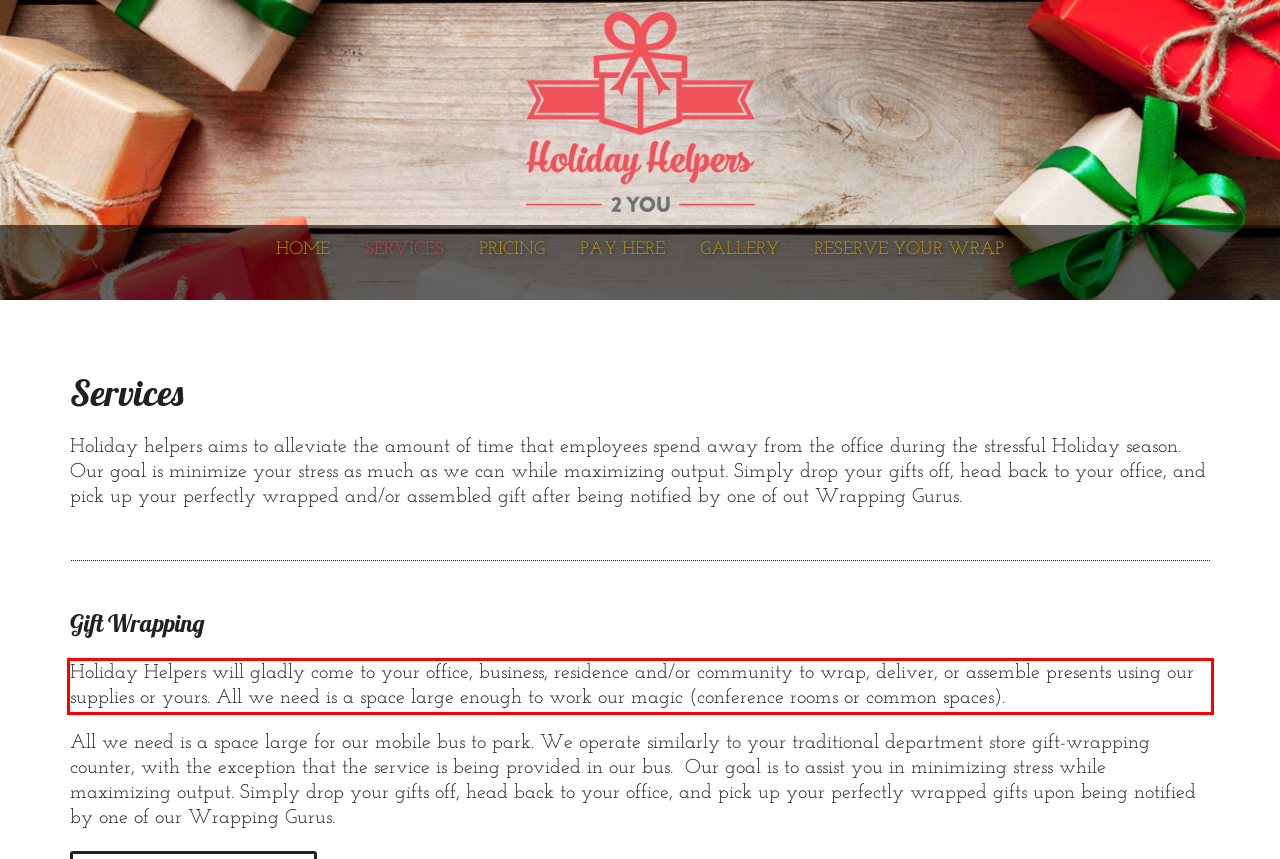With the given screenshot of a webpage, locate the red rectangle bounding box and extract the text content using OCR.

Holiday Helpers will gladly come to your office, business, residence and/or community to wrap, deliver, or assemble presents using our supplies or yours. All we need is a space large enough to work our magic (conference rooms or common spaces).